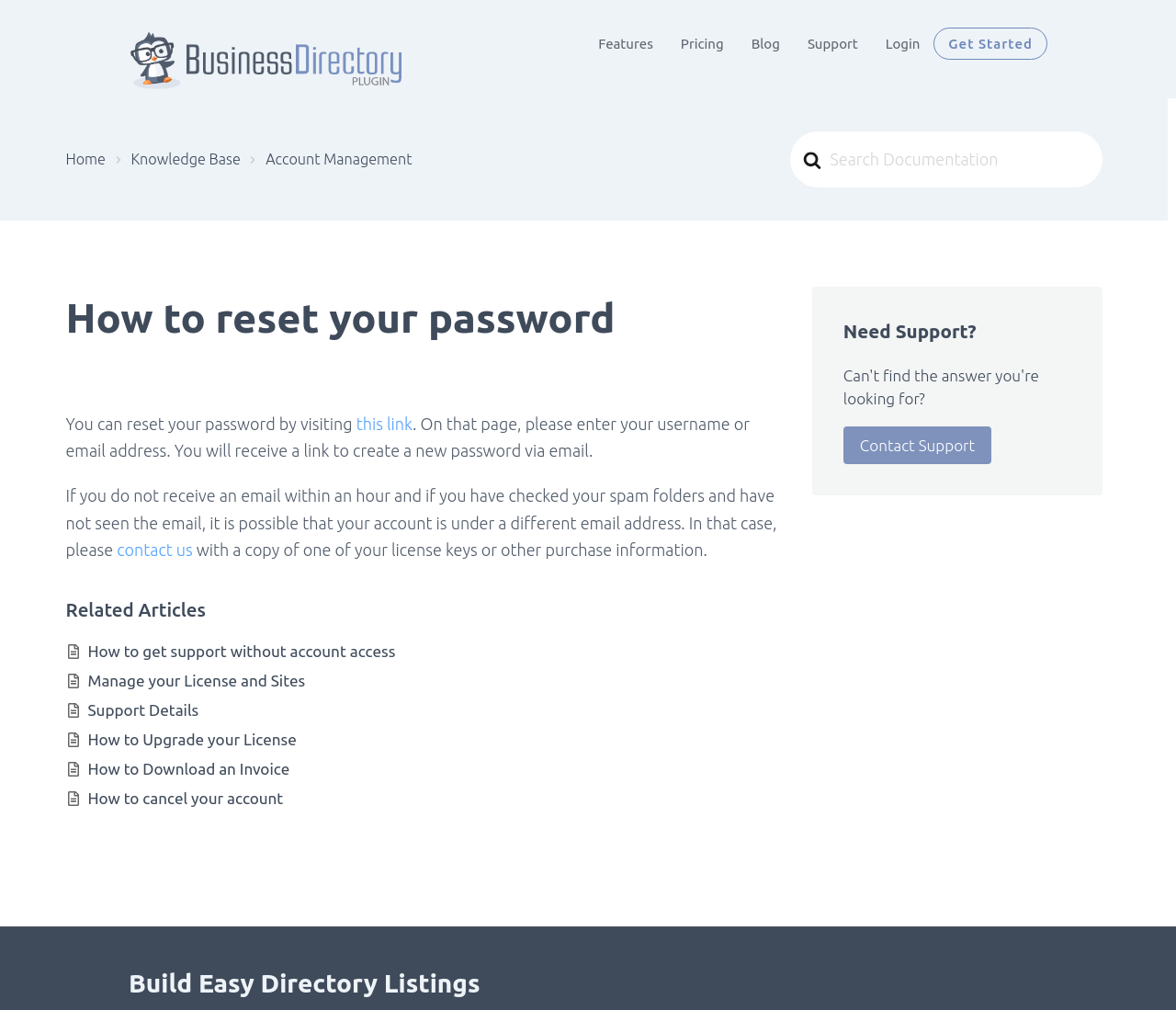What is the alternative if the password reset email is not received?
Please describe in detail the information shown in the image to answer the question.

If the password reset email is not received, users can contact the support team with a copy of one of their license keys or other purchase information, as mentioned on the webpage.